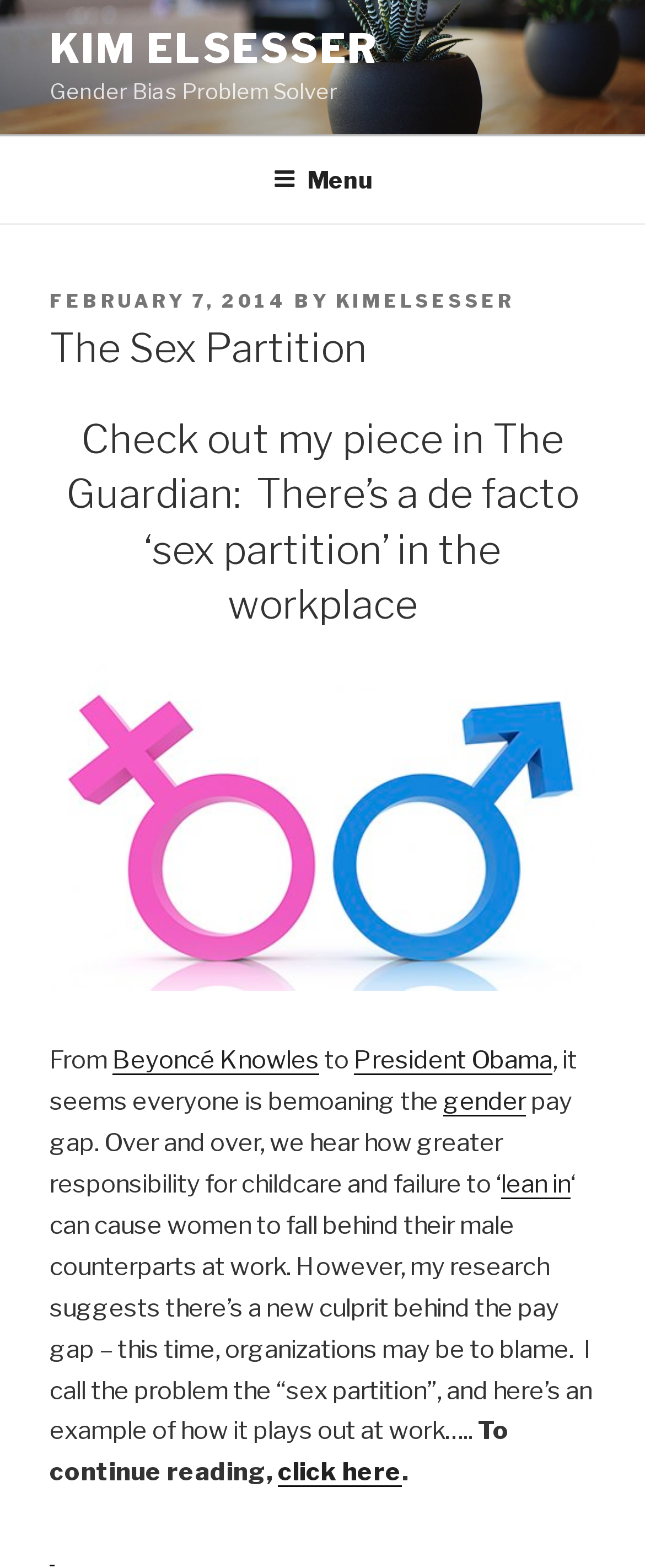Who are the people mentioned in the article?
Please provide a single word or phrase in response based on the screenshot.

Beyoncé Knowles and President Obama